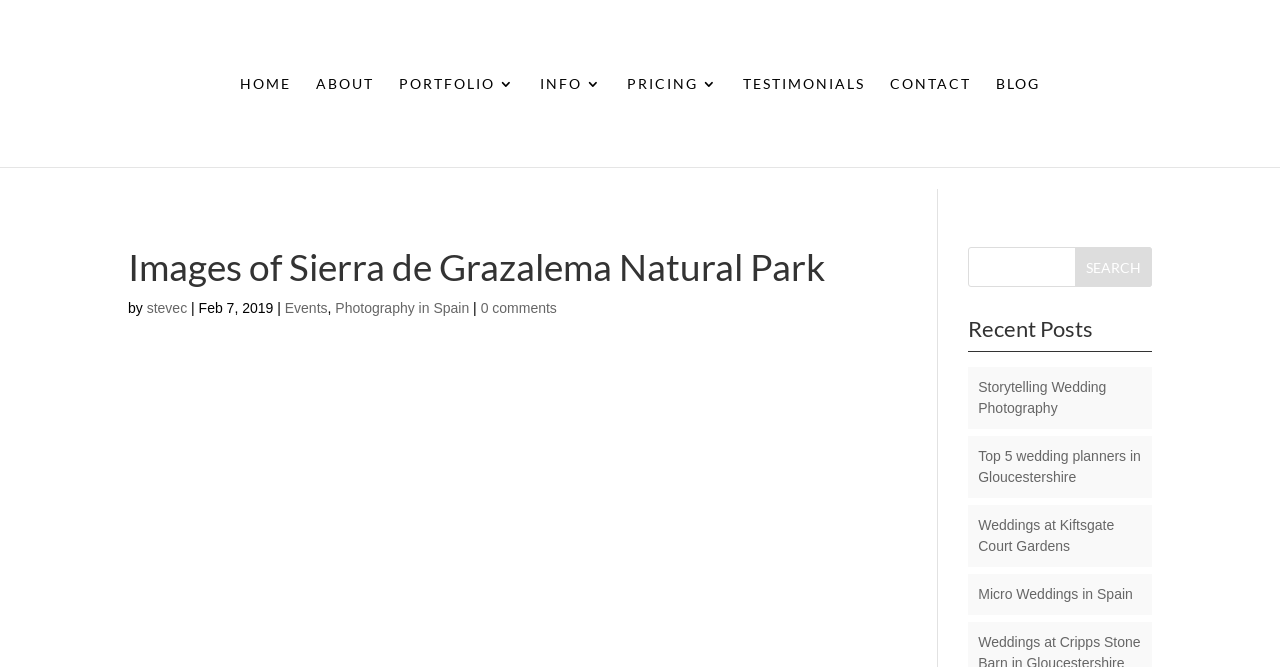Identify the bounding box coordinates of the element that should be clicked to fulfill this task: "search for something". The coordinates should be provided as four float numbers between 0 and 1, i.e., [left, top, right, bottom].

[0.756, 0.37, 0.9, 0.43]